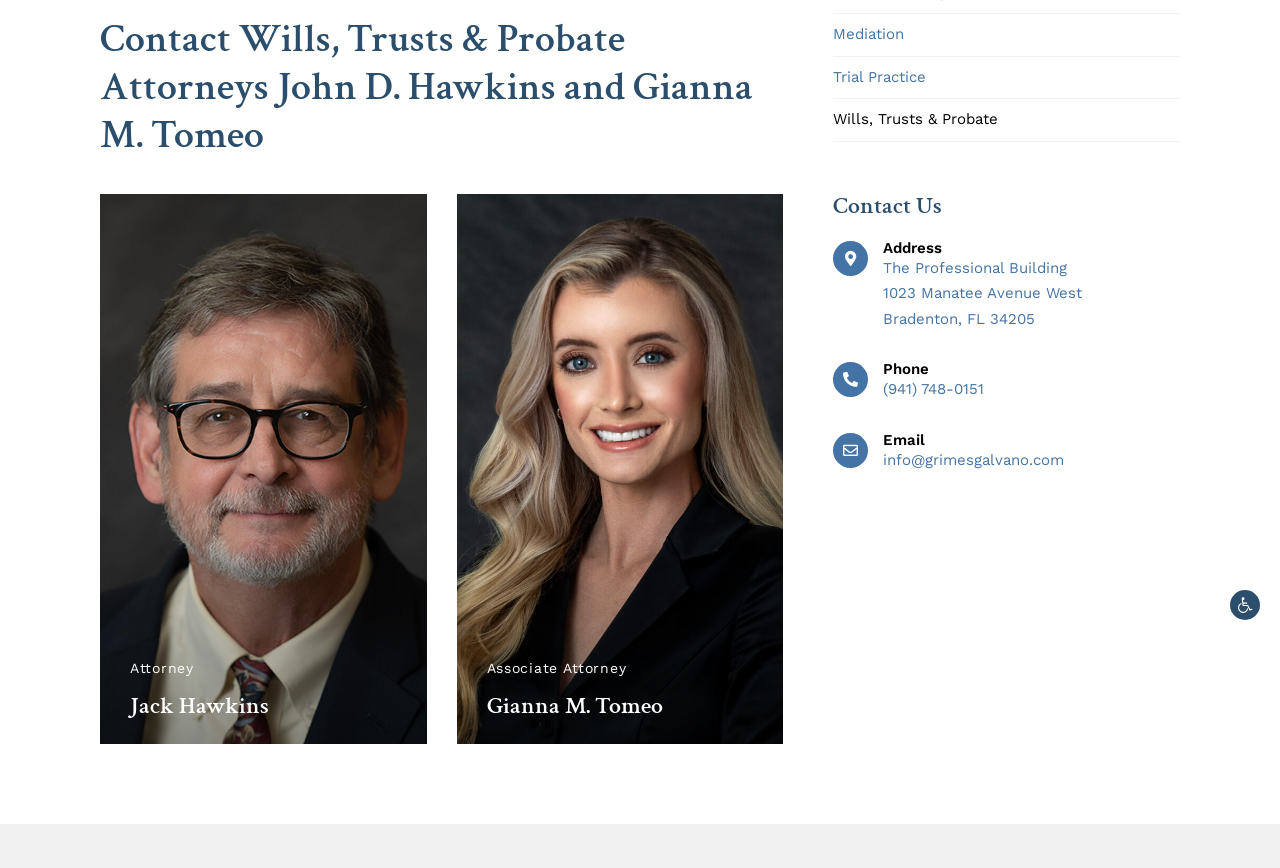Given the description "Open toolbar Accessibility Tools", determine the bounding box of the corresponding UI element.

[0.961, 0.68, 0.984, 0.714]